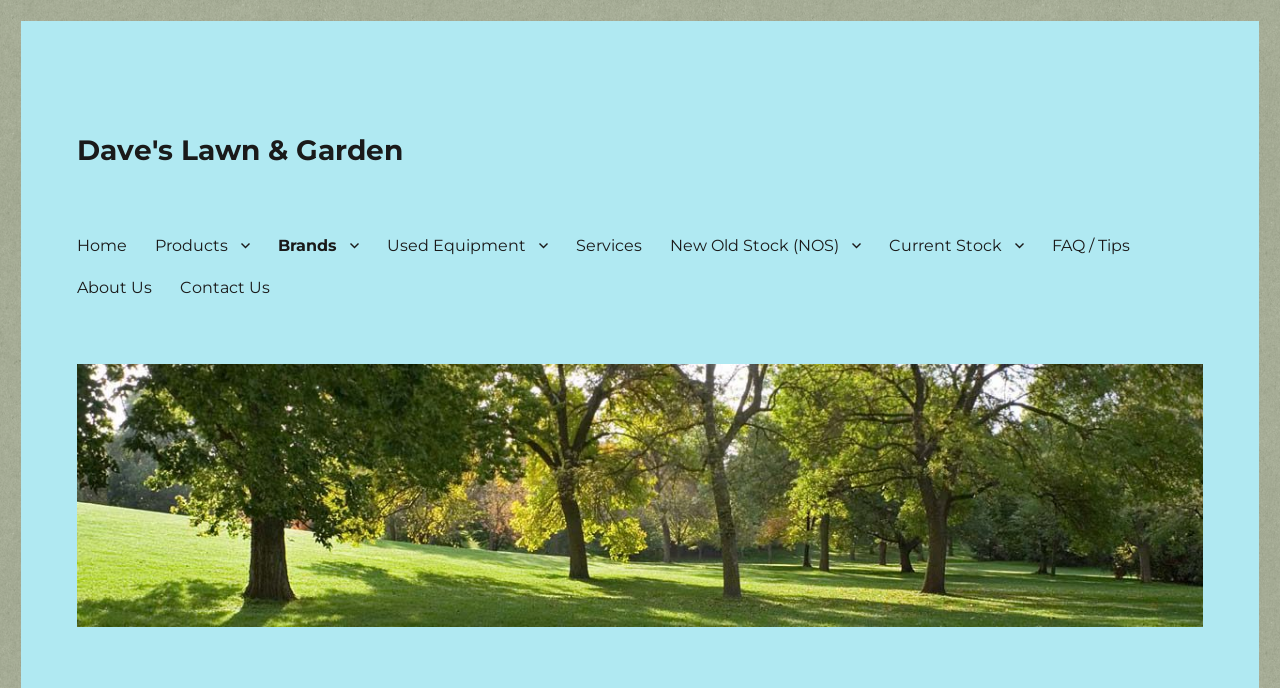Highlight the bounding box coordinates of the region I should click on to meet the following instruction: "go to home page".

[0.049, 0.326, 0.11, 0.387]